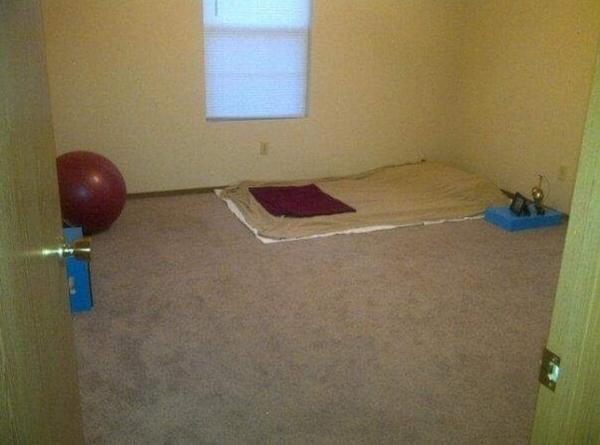Please provide a short answer using a single word or phrase for the question:
What is the purpose of the blue exercise ball?

Exercise